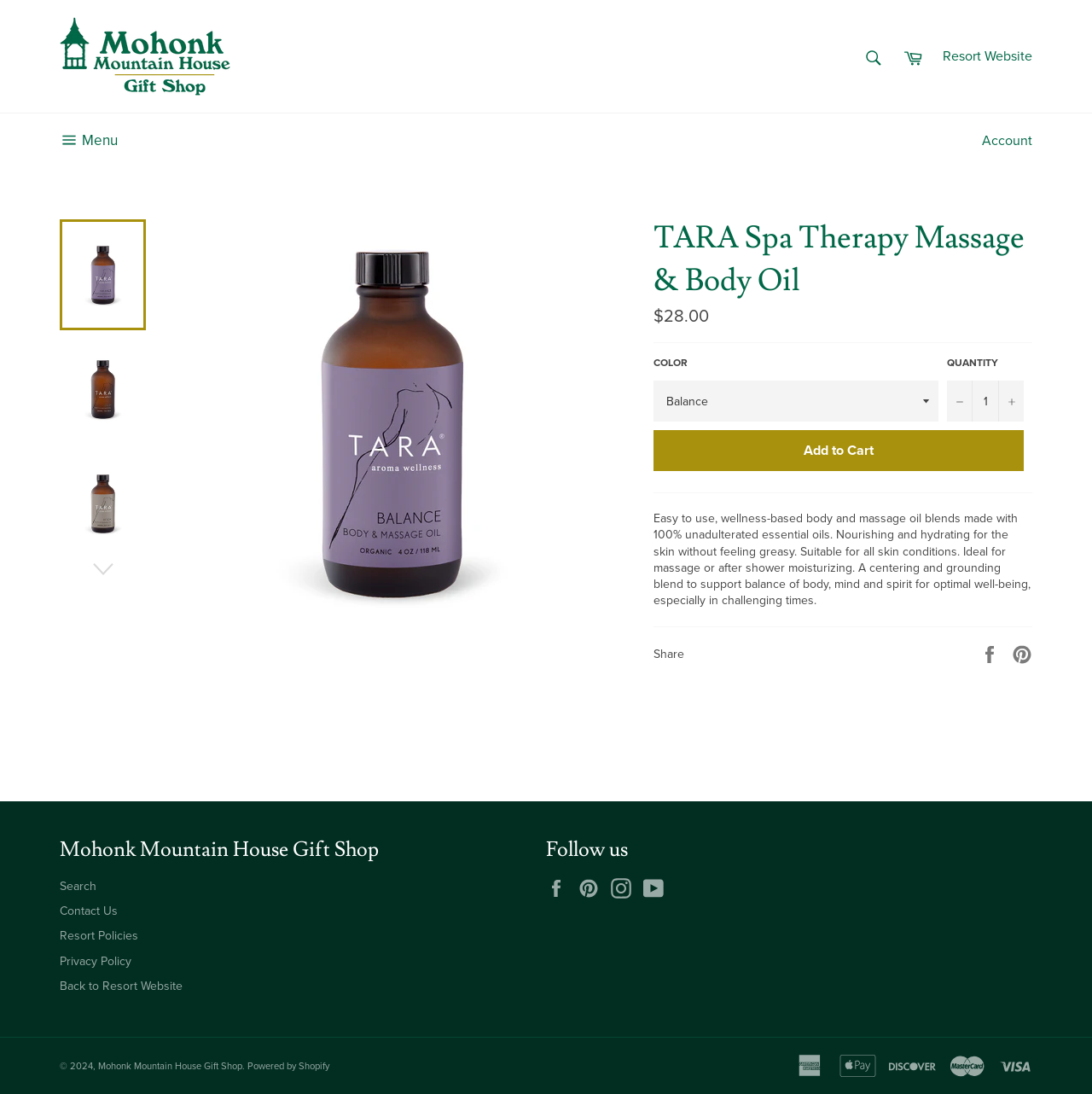Create an elaborate caption for the webpage.

This webpage is for the Mohonk Mountain House Gift Shop, specifically showcasing a product called TARA Spa Therapy Massage & Body Oil. At the top of the page, there is a navigation menu with links to the resort website, cart, and search function. Below this, there is a main section that displays the product information.

The product image is located on the left side of the page, with a heading that reads "TARA Spa Therapy Massage & Body Oil" above it. To the right of the image, there is a description of the product, which explains that it is a wellness-based body and massage oil blend made with 100% unadulterated essential oils. The text also highlights the benefits of the product, including its nourishing and hydrating properties.

Below the product description, there are options to select the color and quantity of the product. There are also buttons to add the product to the cart or reduce/increase the item quantity. A horizontal separator line divides this section from the next, which displays the product's regular price of $28.00.

Further down the page, there are social media links to share the product on Facebook, Pinterest, and other platforms. A section titled "Mohonk Mountain House Gift Shop" lists links to search, contact us, resort policies, privacy policy, and back to the resort website.

On the right side of the page, there is a section titled "Follow us" with links to the gift shop's social media profiles on Facebook, Pinterest, Instagram, and YouTube. At the very bottom of the page, there is a footer section with copyright information, a link to the Mohonk Mountain House Gift Shop, and payment method logos such as American Express, Apple Pay, Discover, Master, and Visa.